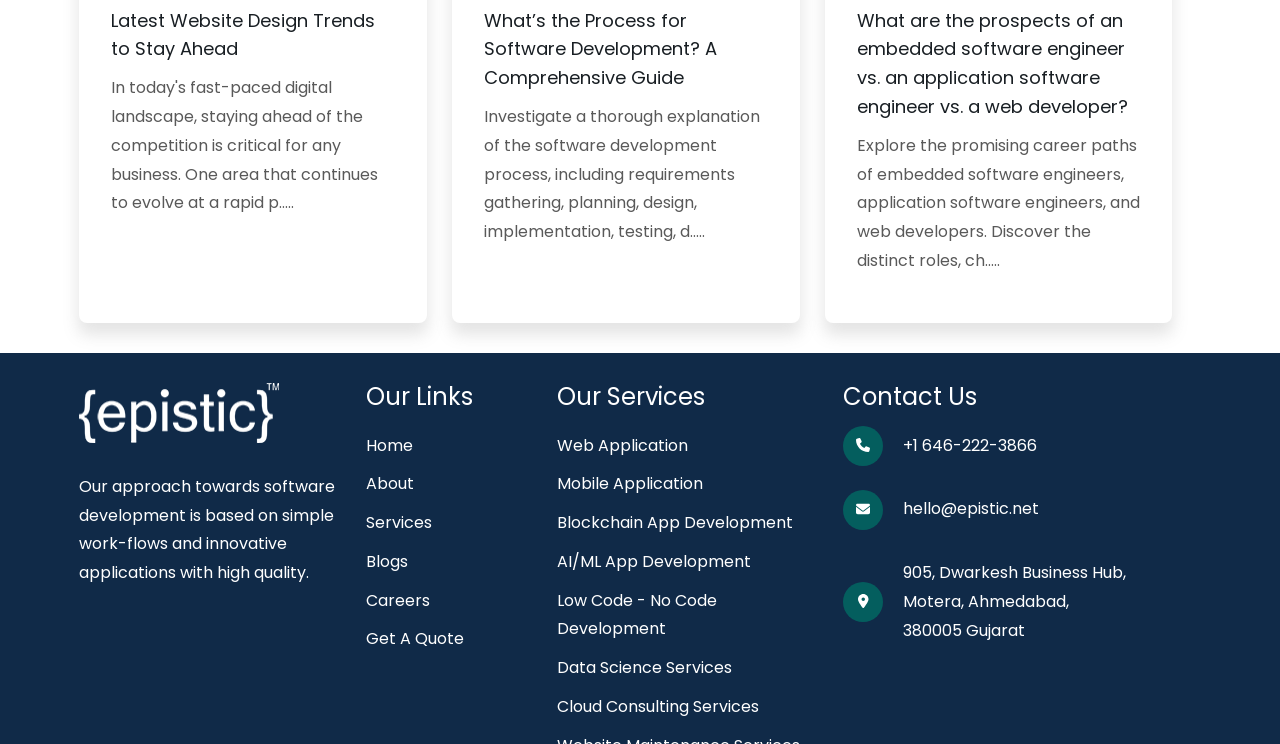Answer with a single word or phrase: 
What is the address mentioned on the webpage?

905, Dwarkesh Business Hub, Motera, Ahmedabad, 380005 Gujarat